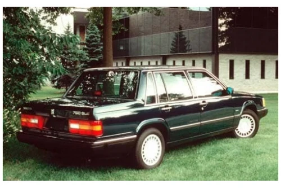Where is the car parked?
Using the image, provide a detailed and thorough answer to the question.

According to the caption, the 1990 Volvo 760 GLE 4 Door Sedan is parked on a lush green lawn, which is surrounded by trees, creating a serene and natural environment.